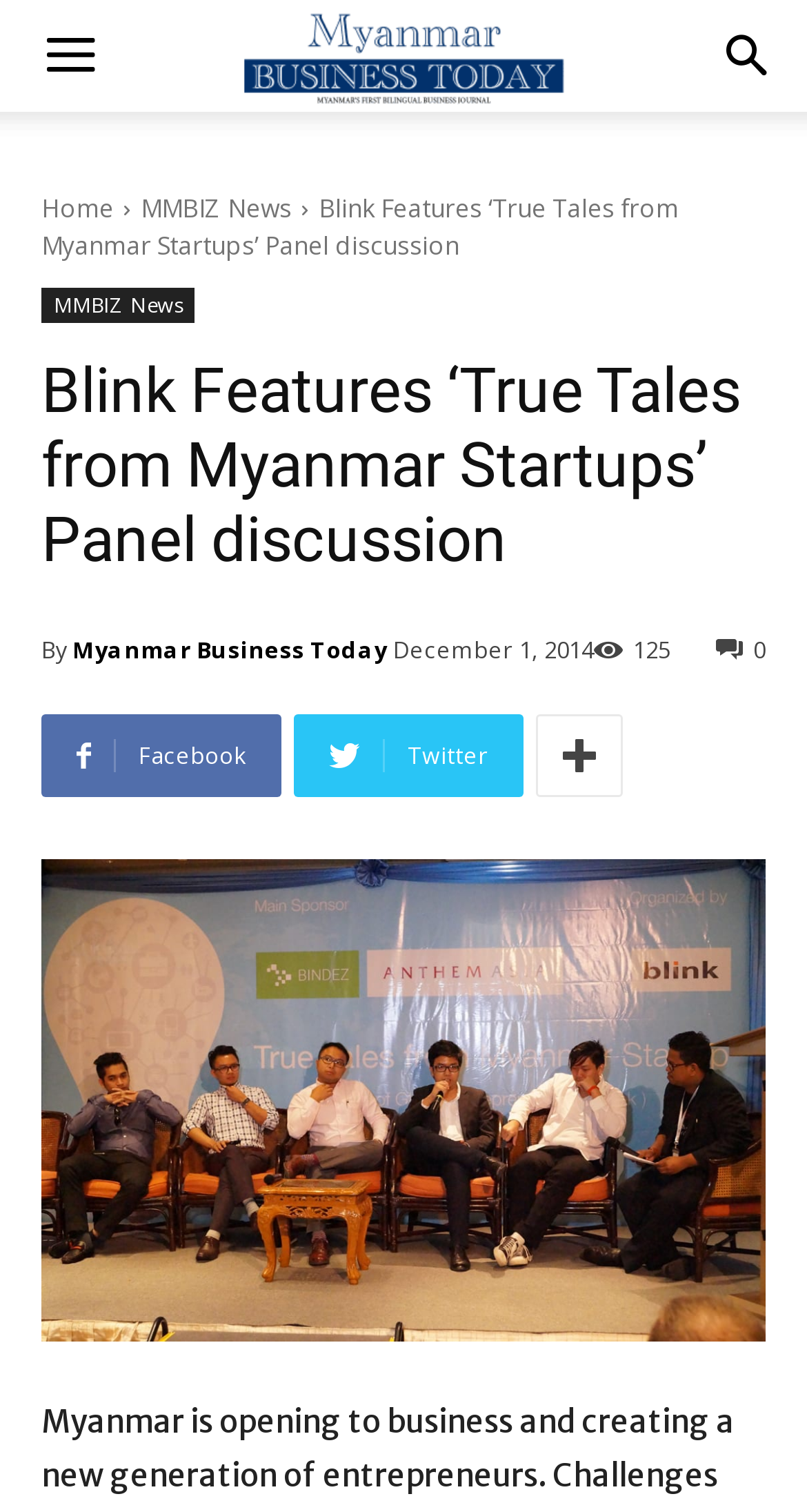Please identify the bounding box coordinates of the element I should click to complete this instruction: 'Read the article title'. The coordinates should be given as four float numbers between 0 and 1, like this: [left, top, right, bottom].

[0.051, 0.234, 0.949, 0.382]